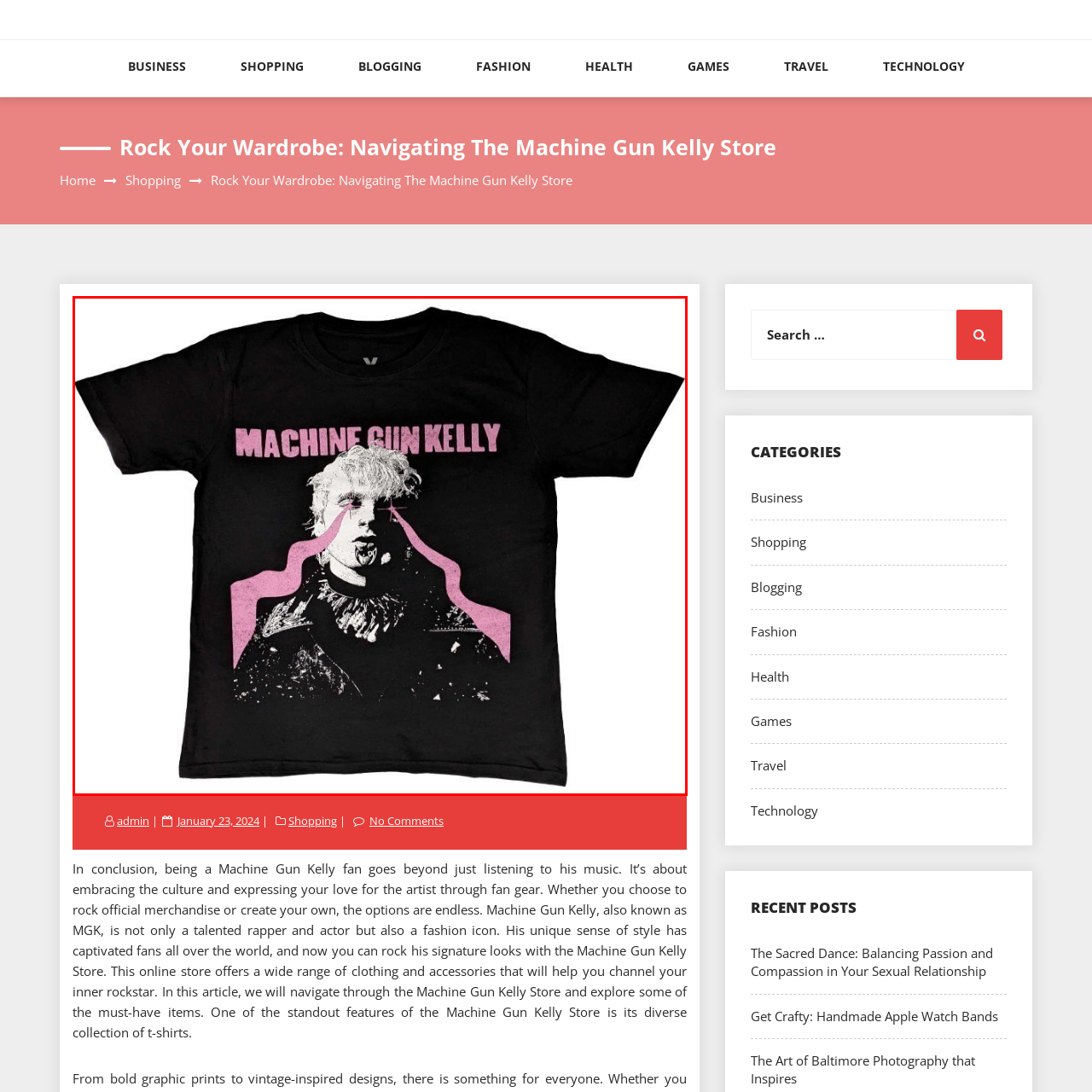What is the color of the letters on the t-shirt?
Examine the image within the red bounding box and give a comprehensive response.

According to the caption, the t-shirt 'prominently displays his name in striking pink letters', implying that the color of the letters is pink.